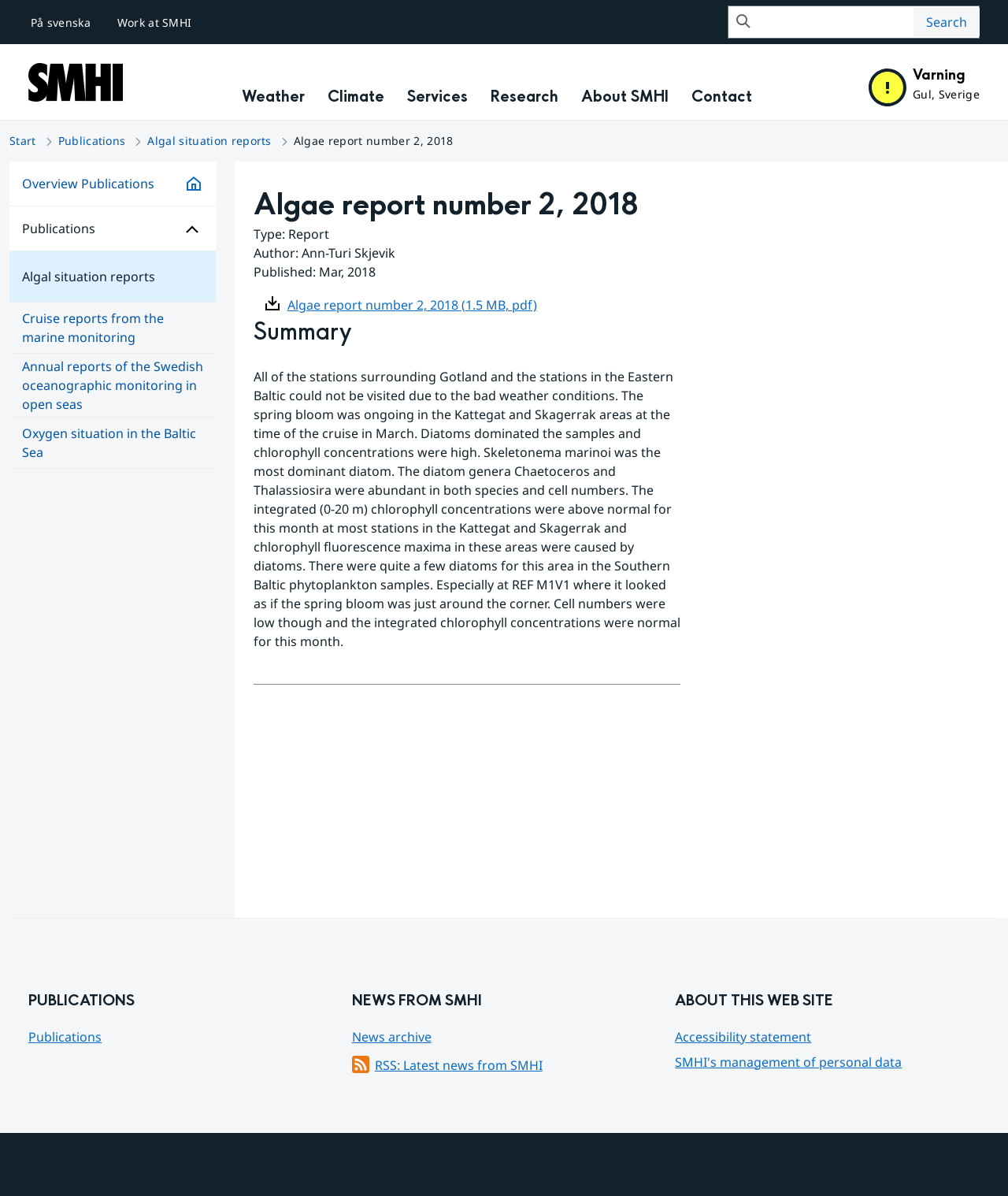What is the purpose of the 'Search smhi.se/en' field?
Use the screenshot to answer the question with a single word or phrase.

To search the website